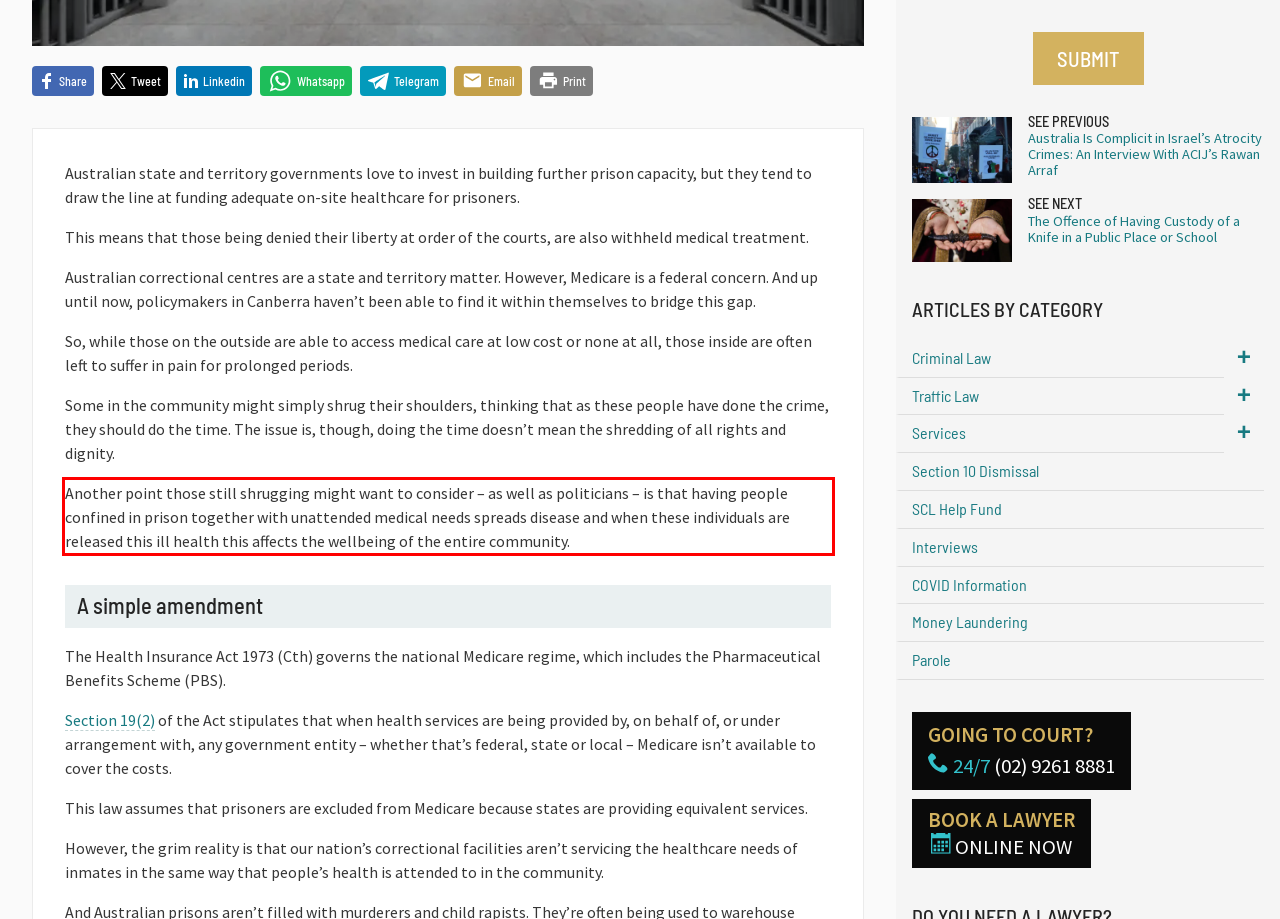Given the screenshot of the webpage, identify the red bounding box, and recognize the text content inside that red bounding box.

Another point those still shrugging might want to consider – as well as politicians – is that having people confined in prison together with unattended medical needs spreads disease and when these individuals are released this ill health this affects the wellbeing of the entire community.